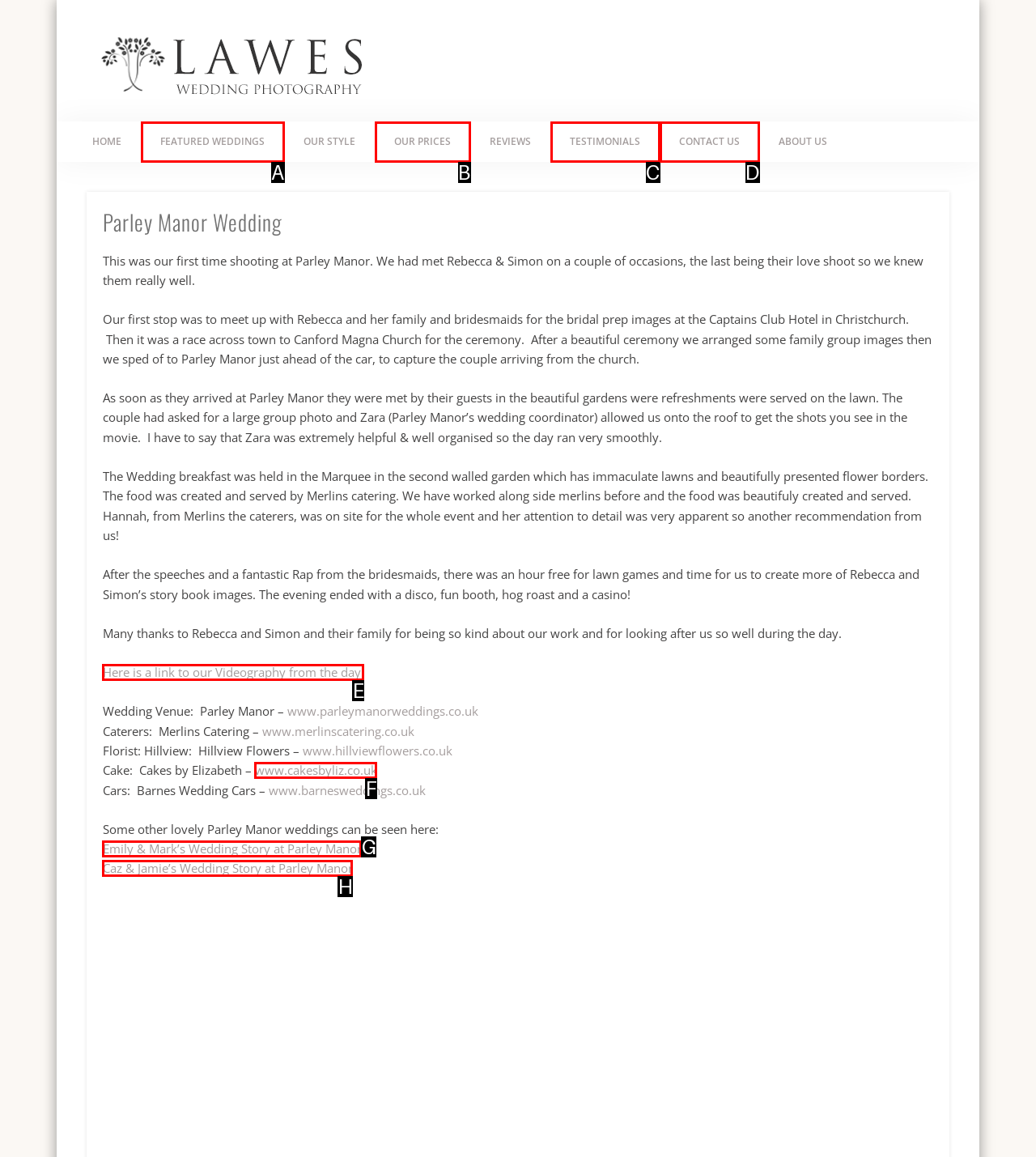With the provided description: Our Prices, select the most suitable HTML element. Respond with the letter of the selected option.

B